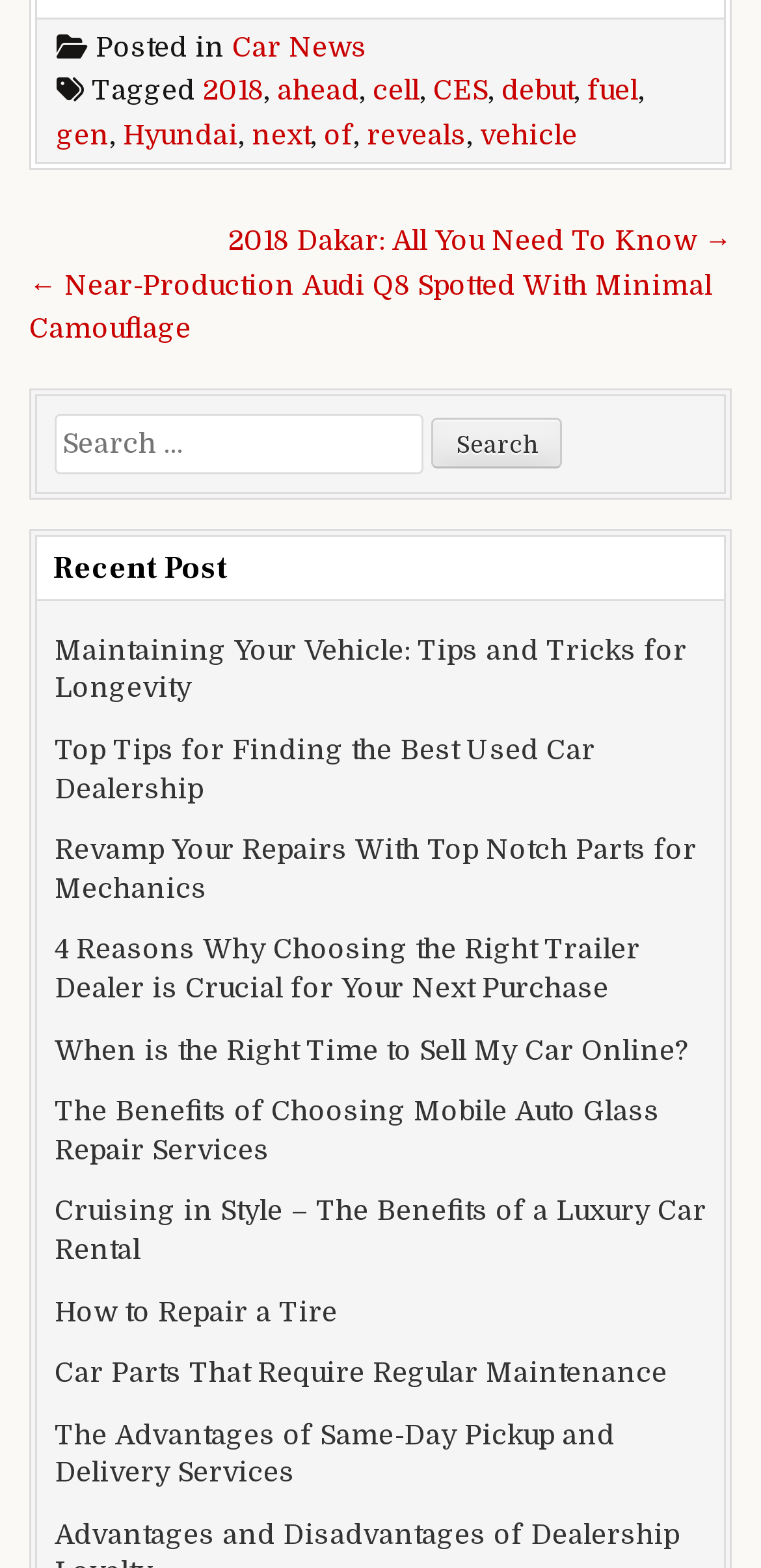Determine the bounding box coordinates of the clickable region to execute the instruction: "Go to the next post". The coordinates should be four float numbers between 0 and 1, denoted as [left, top, right, bottom].

[0.3, 0.143, 0.962, 0.163]